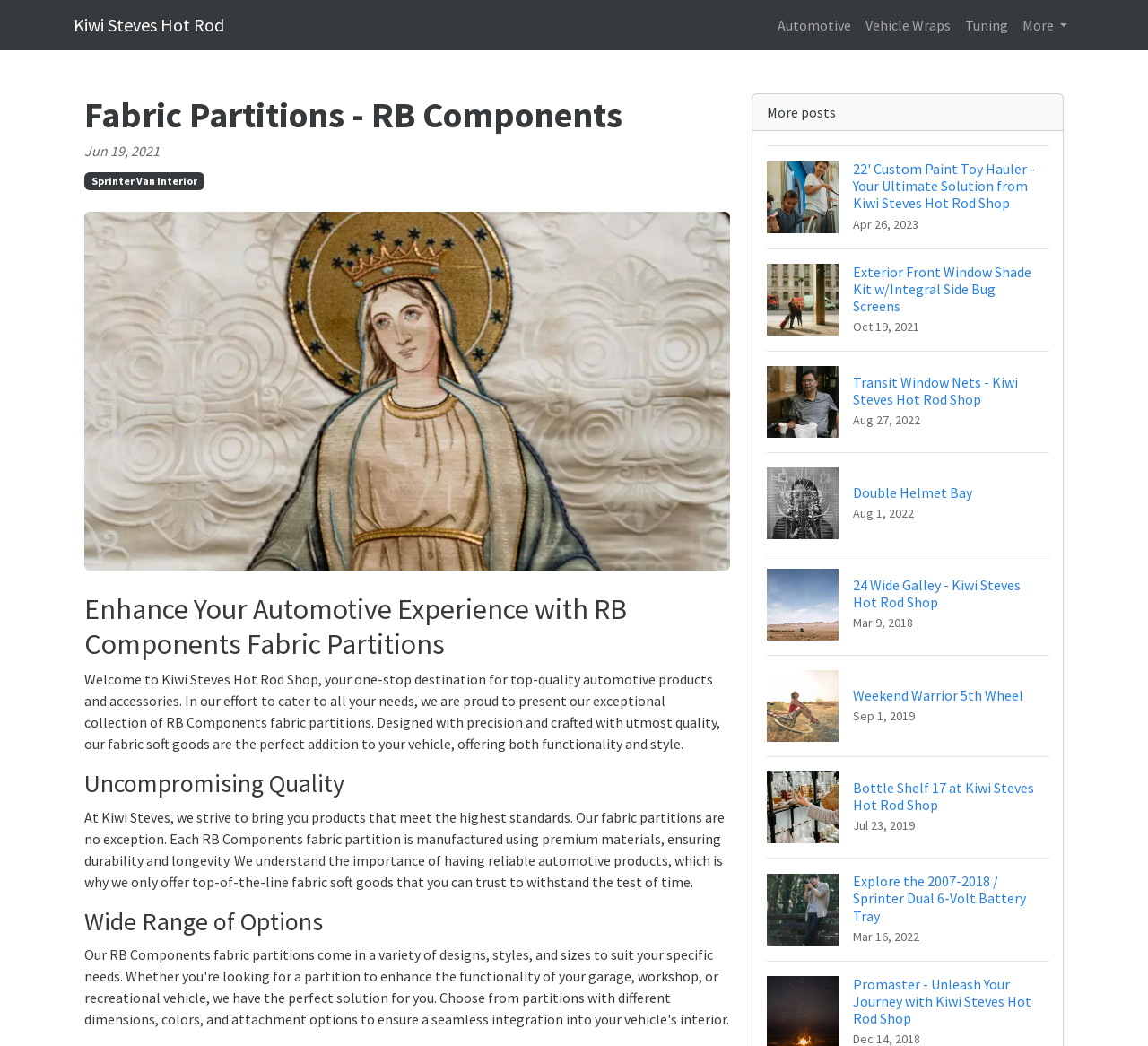What is the main topic of the webpage?
Answer the question with as much detail as possible.

I determined this by looking at the heading 'Fabric Partitions - RB Components' and the subsequent text, which discusses the features and benefits of fabric partitions.